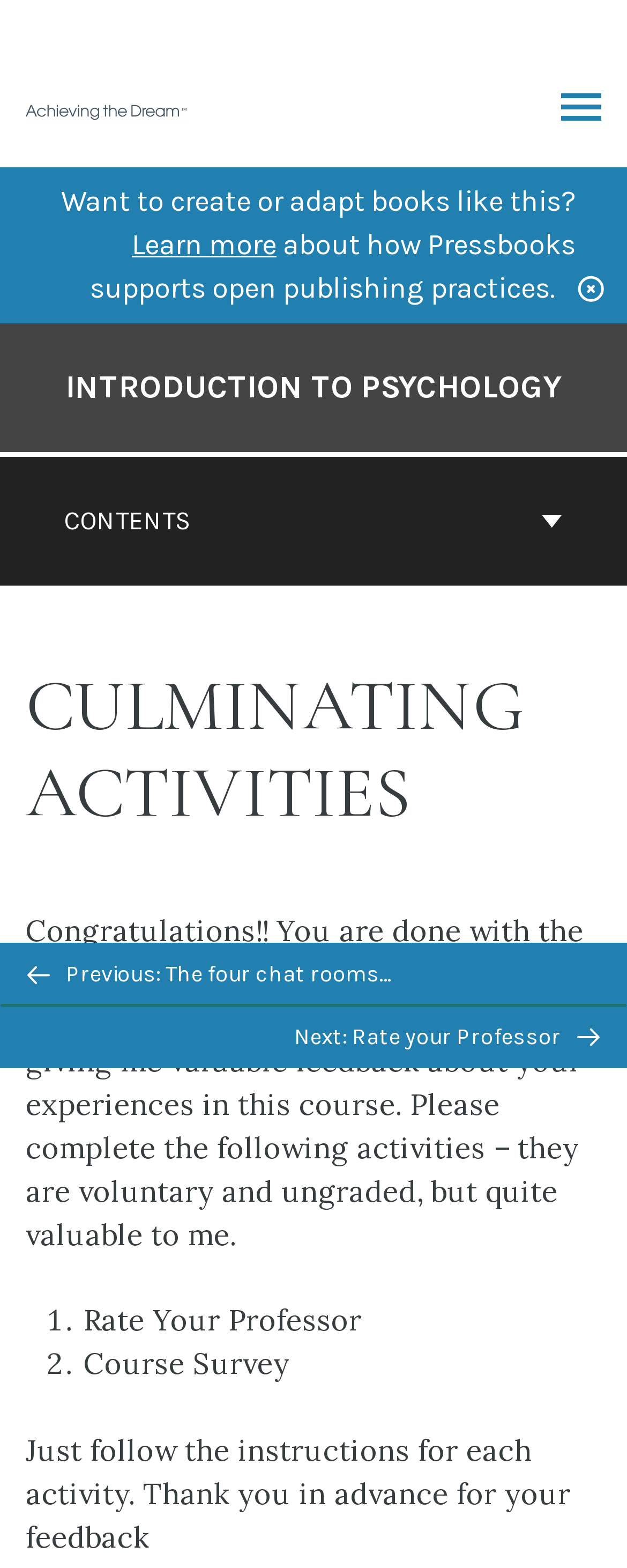Please specify the bounding box coordinates of the clickable section necessary to execute the following command: "Click the BACK TO TOP button".

[0.449, 0.552, 0.551, 0.593]